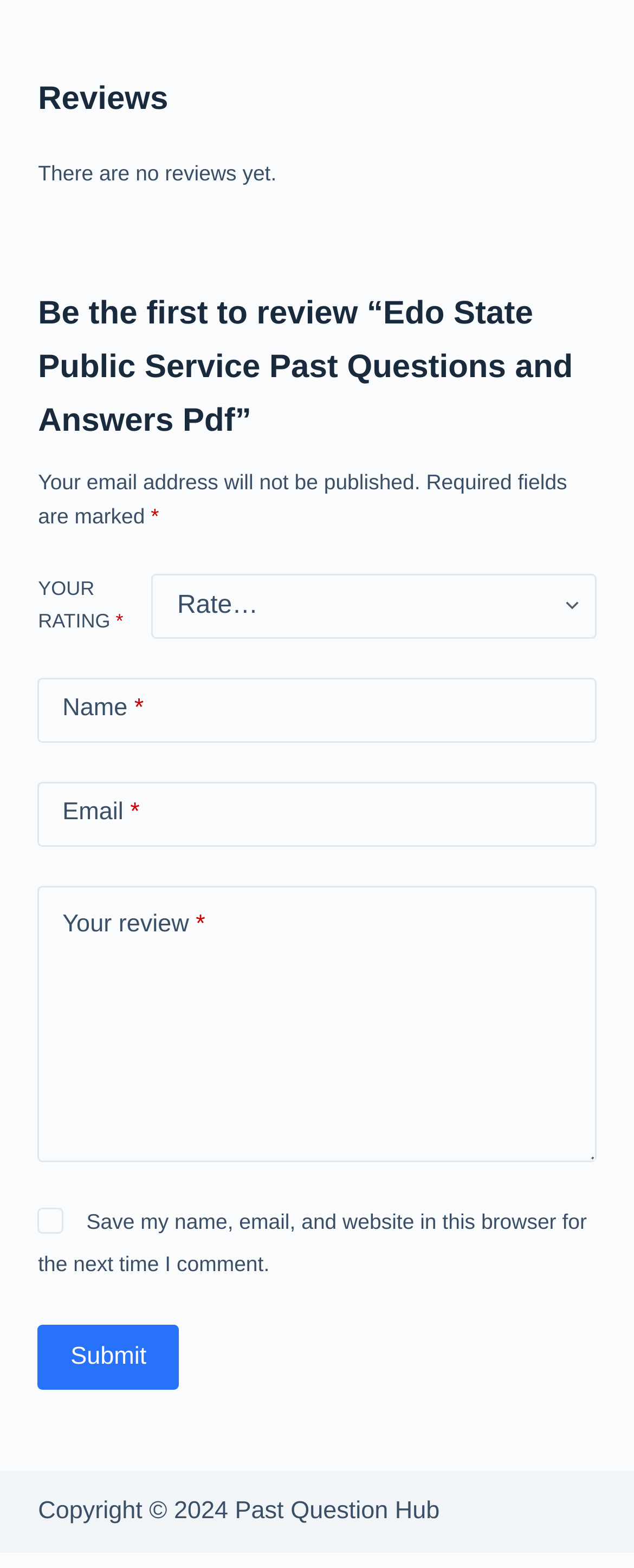Identify the bounding box coordinates of the HTML element based on this description: "Vincent R. Deignan, Jr.".

None